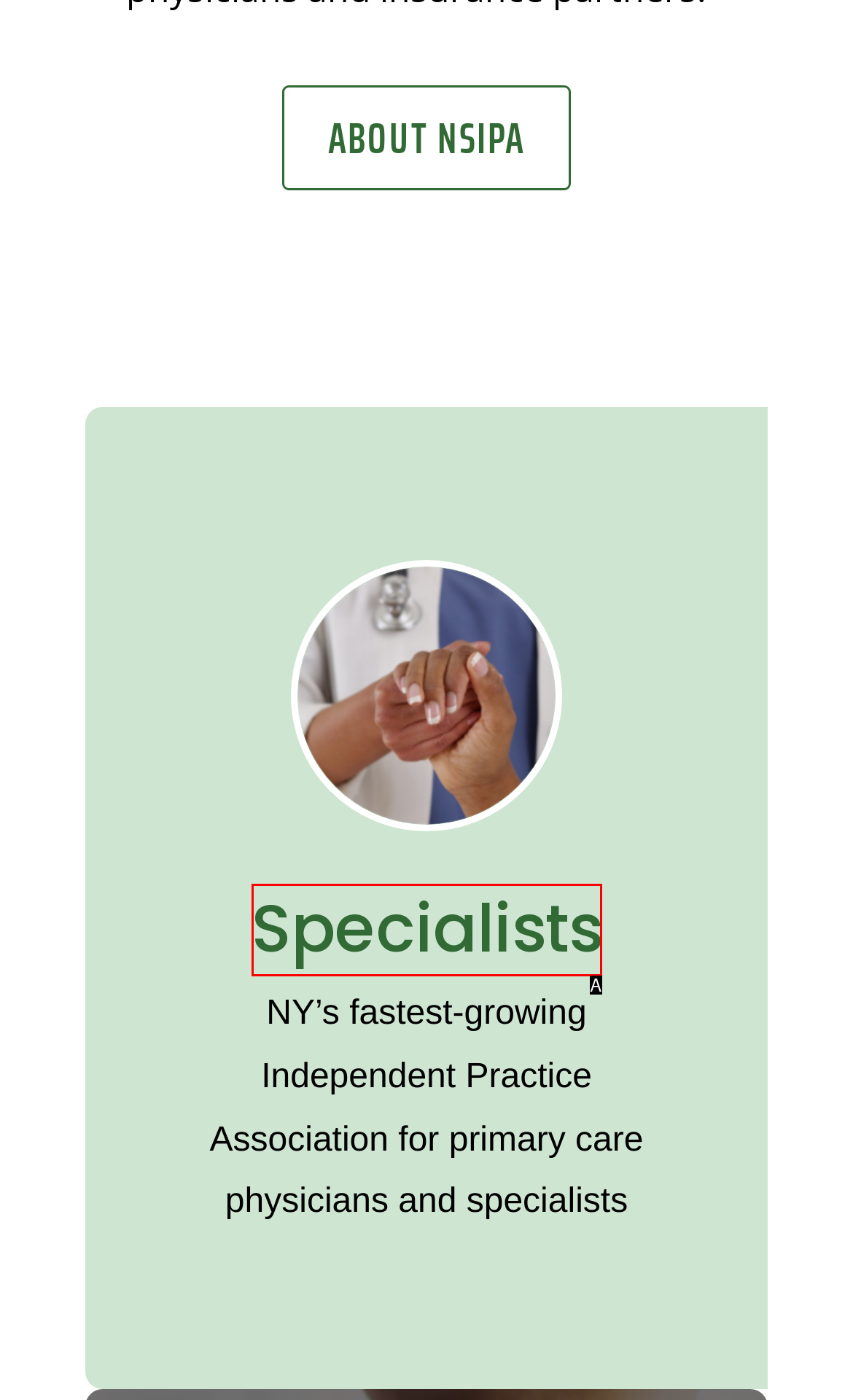Tell me which option best matches this description: Specialists
Answer with the letter of the matching option directly from the given choices.

A